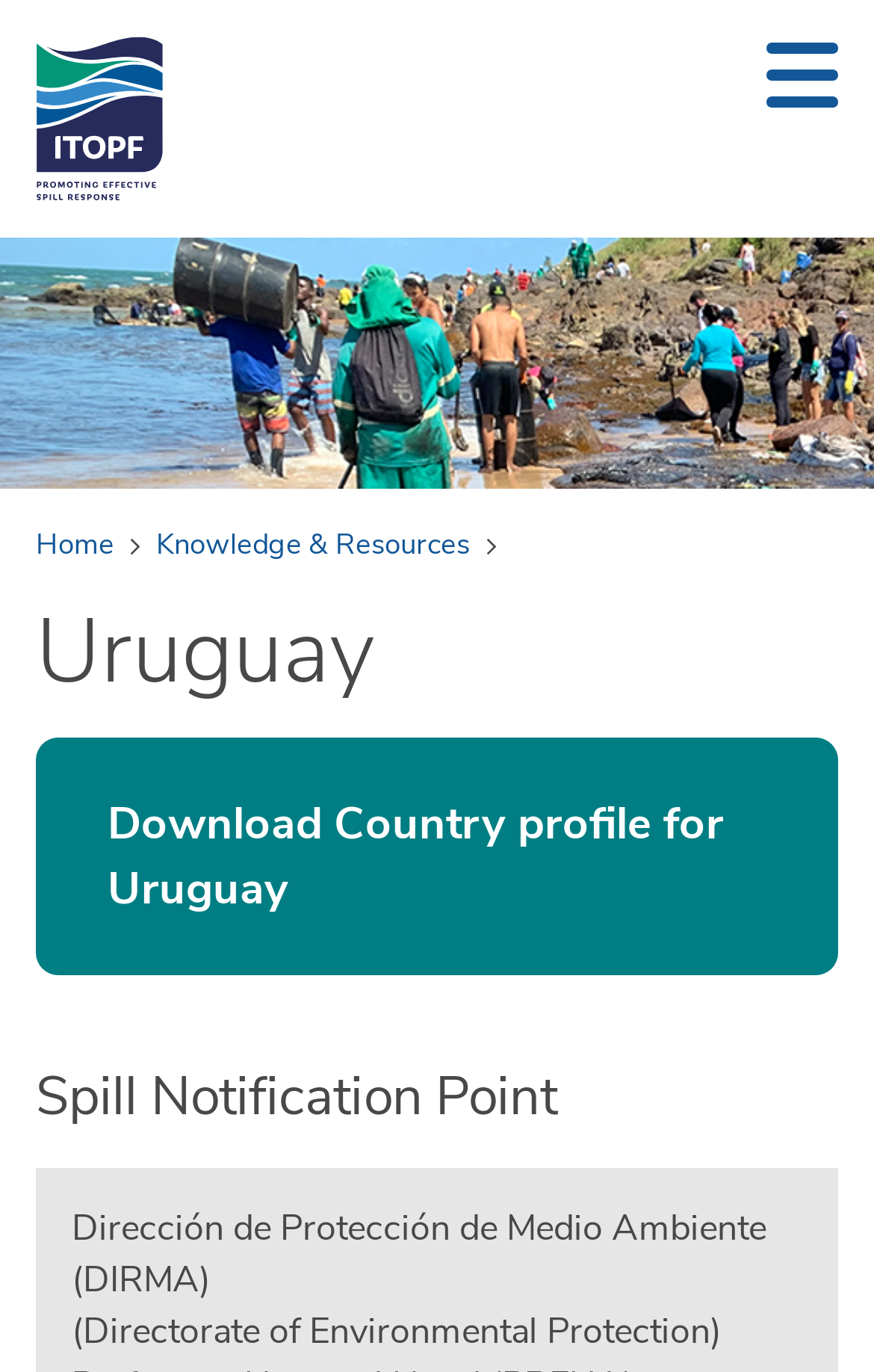Refer to the image and provide a thorough answer to this question:
What is the phone number for 24/7 incident notification?

I found the phone number by looking at the link with the text '24/7 INCIDENT NOTIFICATION' and found the phone number next to it.